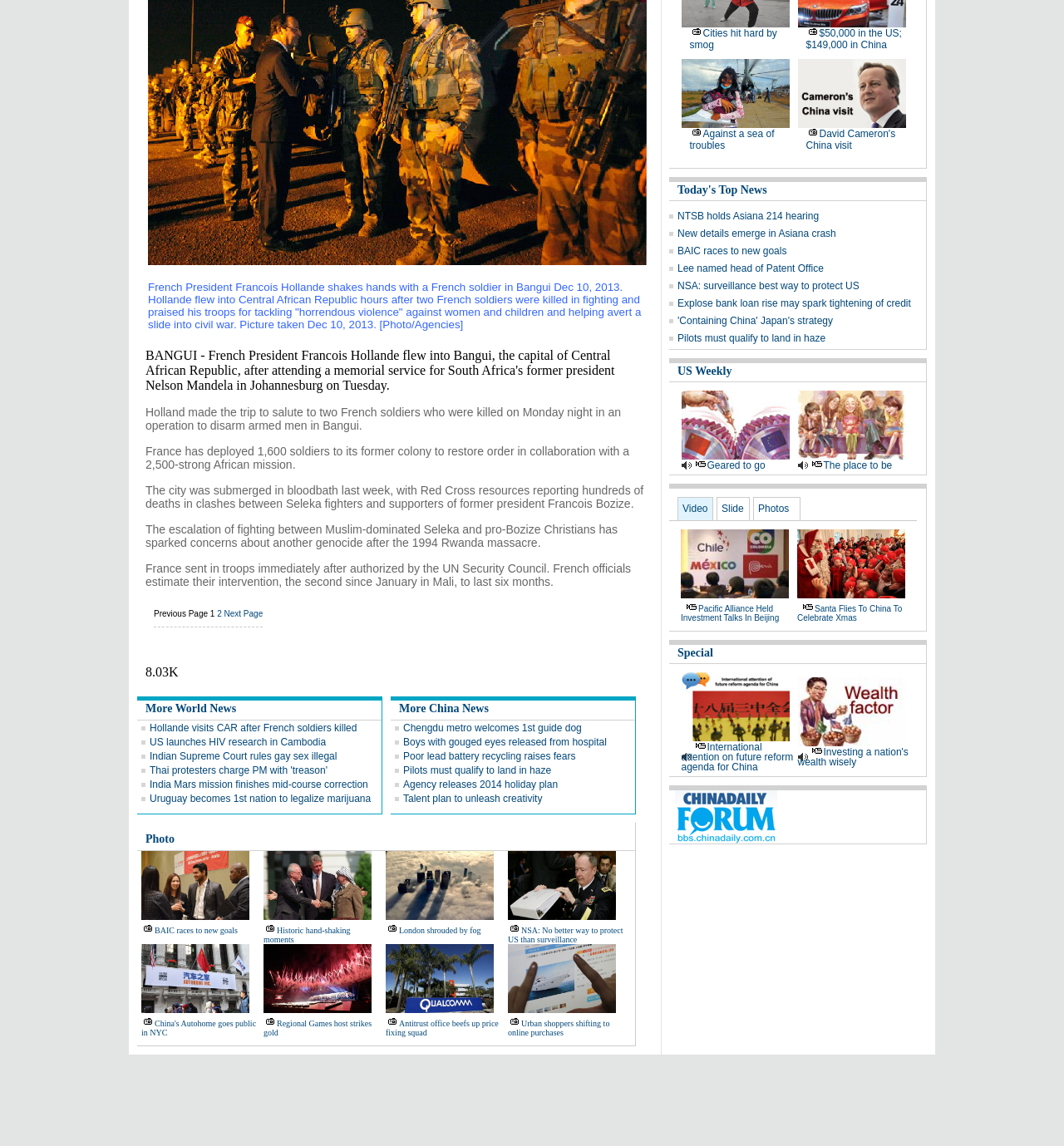What is the number of deaths reported by Red Cross resources?
Refer to the image and provide a detailed answer to the question.

The number of deaths reported by Red Cross resources is hundreds because the StaticText 'The city was submerged in bloodbath last week, with Red Cross resources reporting hundreds of deaths in clashes between Seleka fighters and supporters of former president Francois Bozize.' is located at the page with a bounding box coordinate of [0.137, 0.422, 0.605, 0.445].